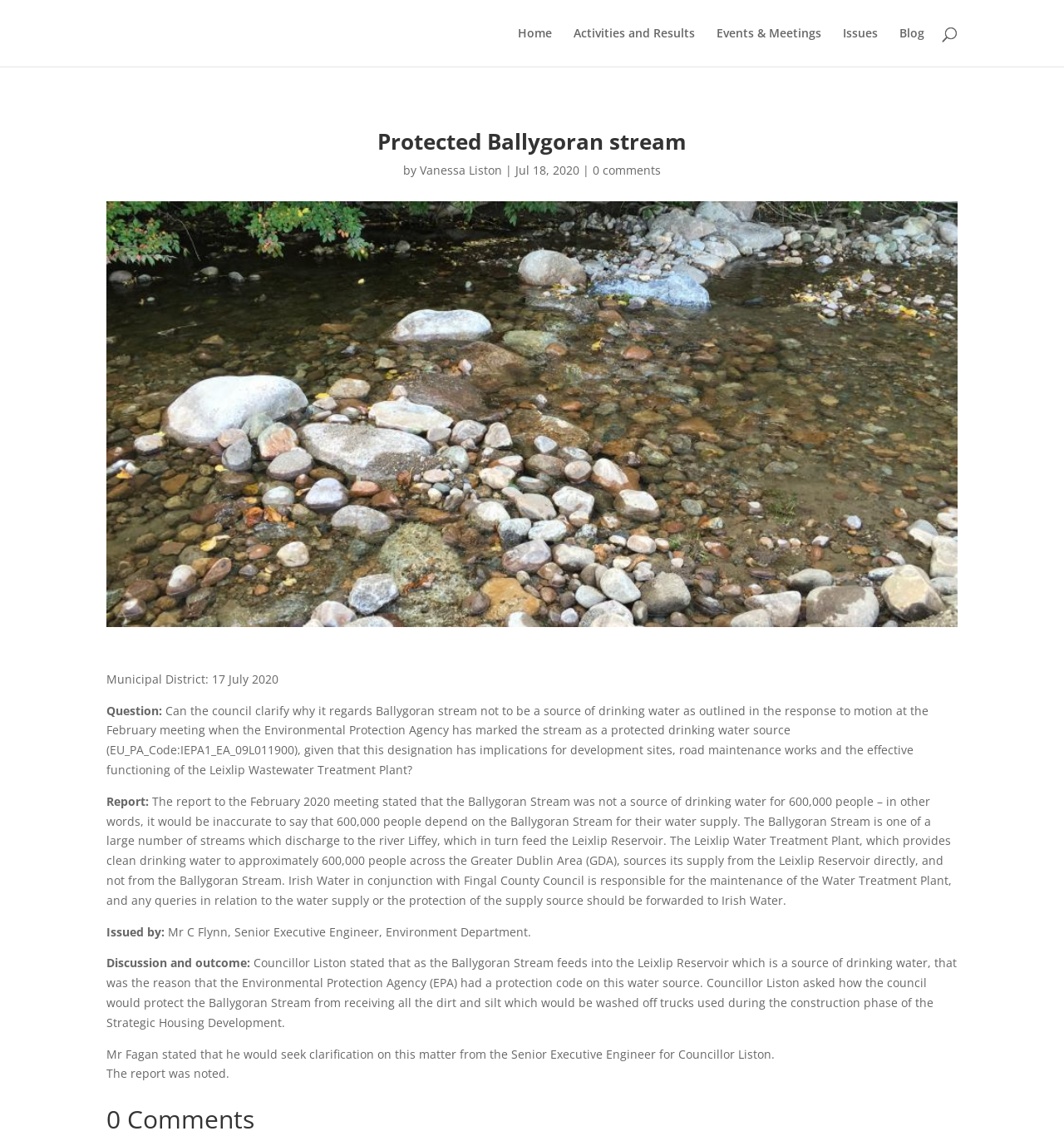Using the image as a reference, answer the following question in as much detail as possible:
Who is responsible for the maintenance of the Water Treatment Plant?

I found the answer by reading the report on the webpage, which states that Irish Water in conjunction with Fingal County Council is responsible for the maintenance of the Water Treatment Plant.